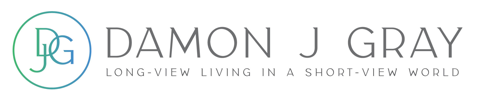What is the font style of the name 'DAMON J GRAY'?
Identify the answer in the screenshot and reply with a single word or phrase.

modern, bold